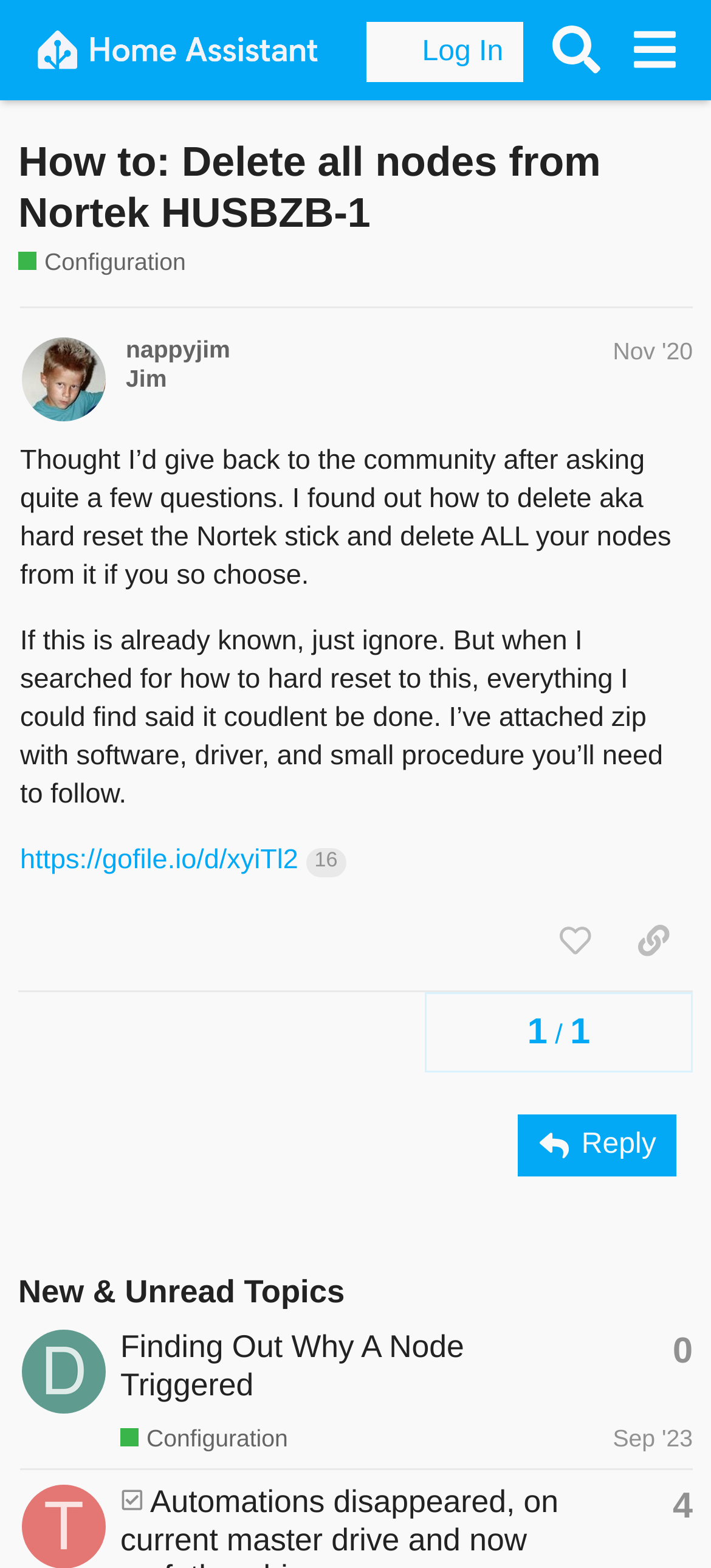Convey a detailed summary of the webpage, mentioning all key elements.

This webpage is a forum post on the Home Assistant Community website. At the top, there is a header section with a link to the Home Assistant Community logo on the left and buttons for logging in and searching on the right. Below the header, there is a heading that reads "How to: Delete all nodes from Nortek HUSBZB-1" with a link to the topic "Configuration" next to it.

The main content of the page is a post by a user named "nappyjim" who is sharing their experience of deleting all nodes from a Nortek HUSBZB-1 device. The post includes a brief introduction, followed by a description of the process and a link to a zip file containing software, drivers, and a procedure to follow. There are also buttons to like the post and copy a link to the post to the clipboard.

Below the post, there is a section for replying to the topic, with a button to reply and an image next to it. Further down, there is a heading that reads "New & Unread Topics" with a list of topics below it. Each topic includes information about the latest poster, the topic title, the number of replies, and the configuration category it belongs to. Some topics also have a solution indicator or a link to the latest reply.